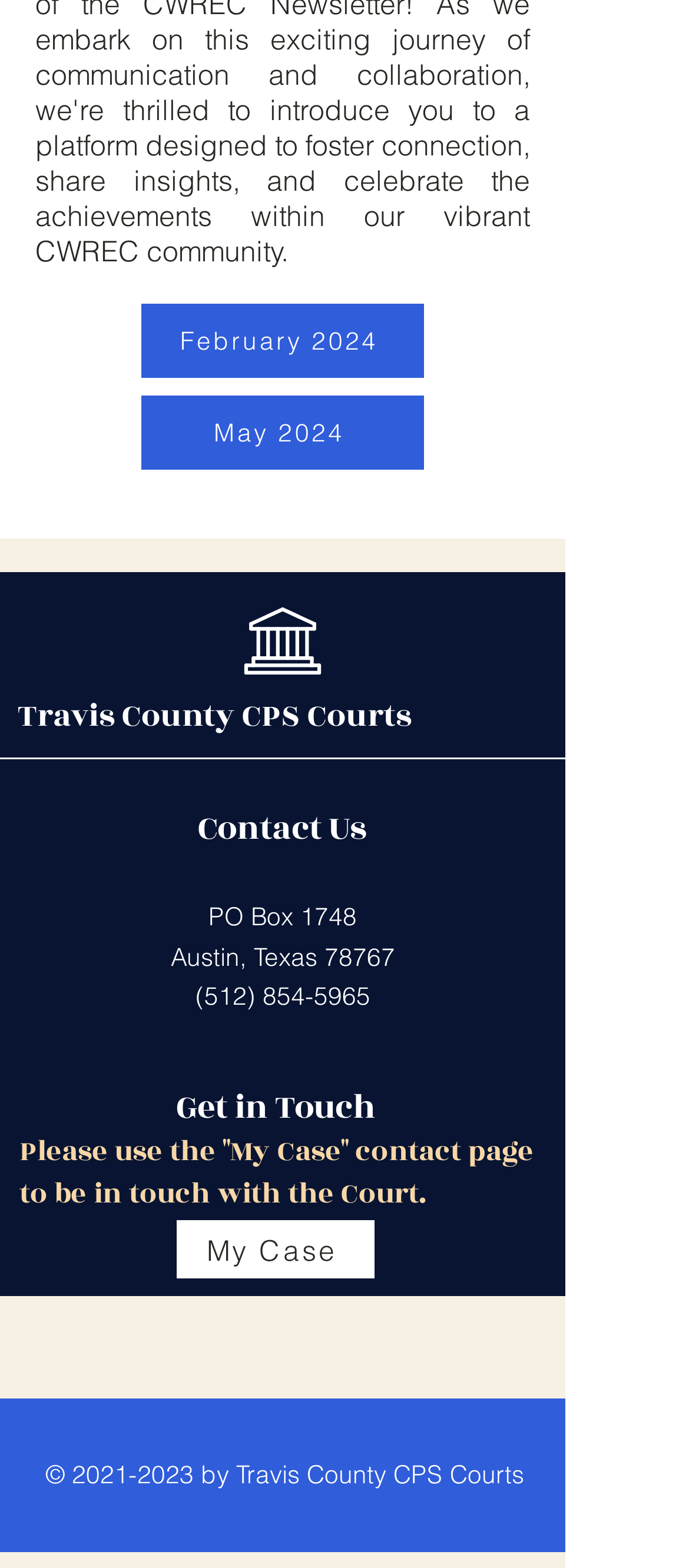Identify the bounding box for the described UI element: "(512) 854-5965".

[0.283, 0.625, 0.537, 0.645]